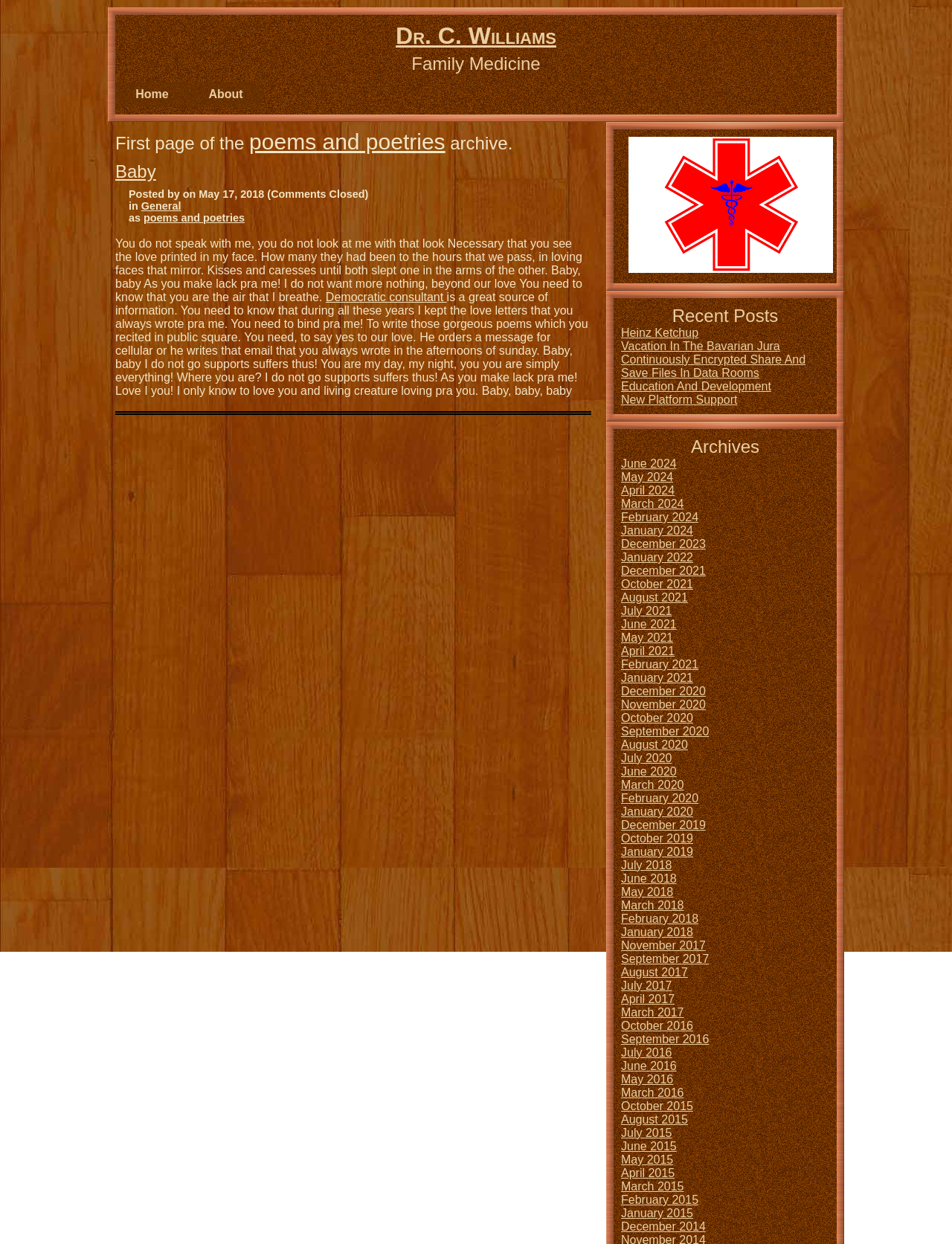How many months are listed in the 'Archives' section?
Based on the content of the image, thoroughly explain and answer the question.

The 'Archives' section lists 36 months, ranging from June 2024 to May 2015, which can be counted by looking at the links in the 'Archives' section.